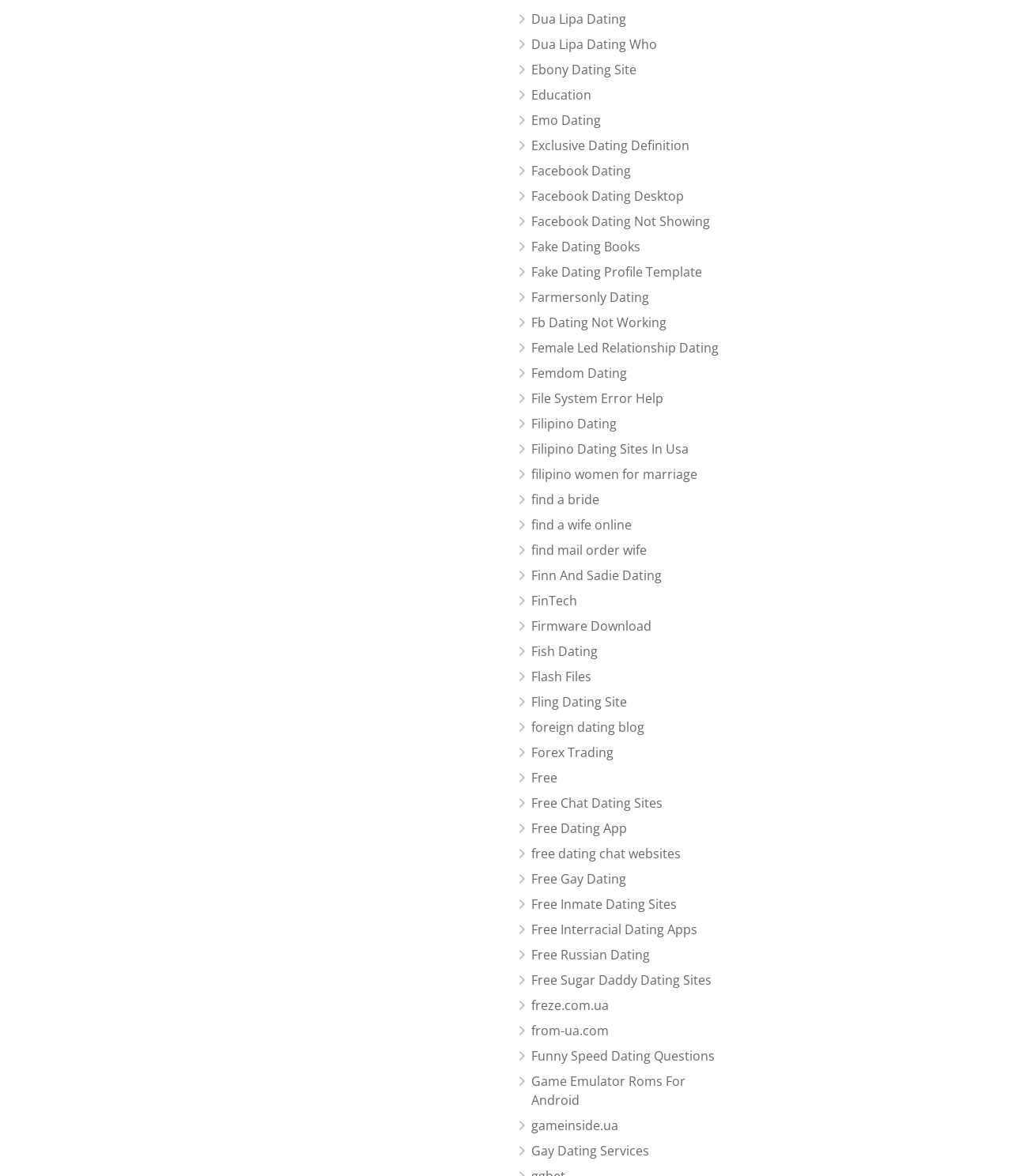Identify the bounding box for the described UI element: "Dua Lipa Dating Who".

[0.525, 0.03, 0.649, 0.045]